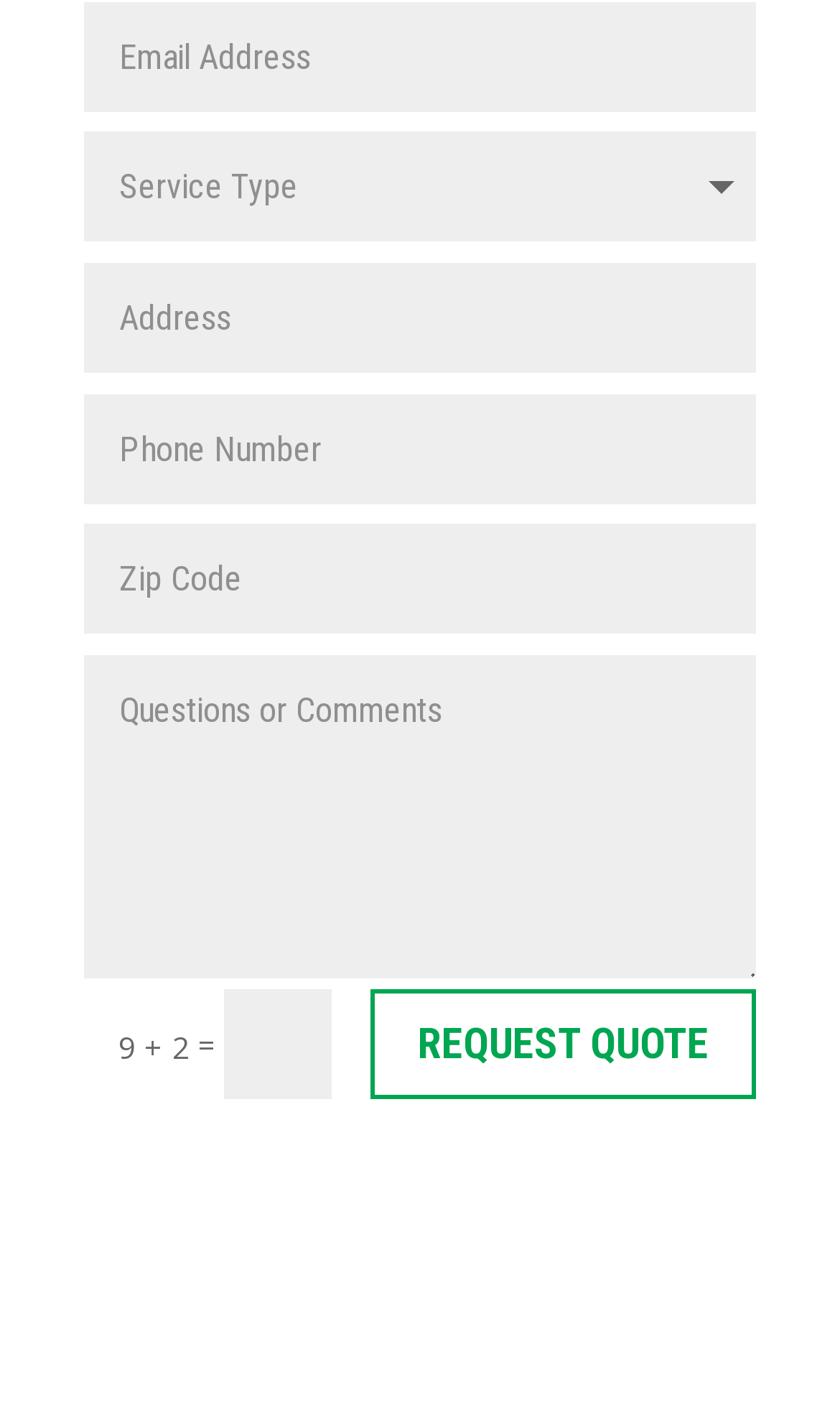Determine the bounding box coordinates of the section to be clicked to follow the instruction: "input phone number". The coordinates should be given as four float numbers between 0 and 1, formatted as [left, top, right, bottom].

[0.101, 0.187, 0.9, 0.265]